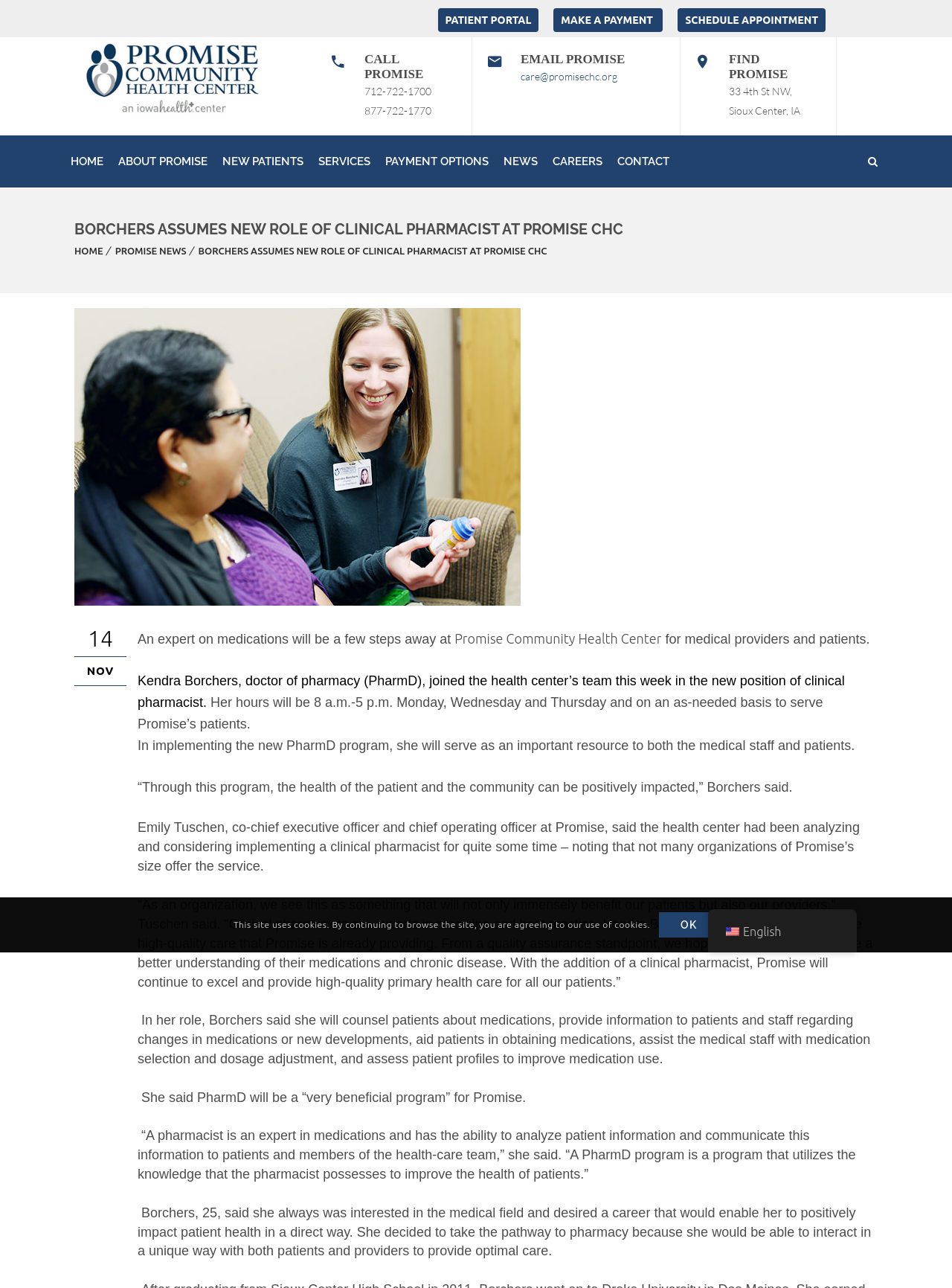Locate the bounding box coordinates of the area you need to click to fulfill this instruction: 'Click the 'PATIENT PORTAL' link'. The coordinates must be in the form of four float numbers ranging from 0 to 1: [left, top, right, bottom].

[0.46, 0.006, 0.566, 0.025]